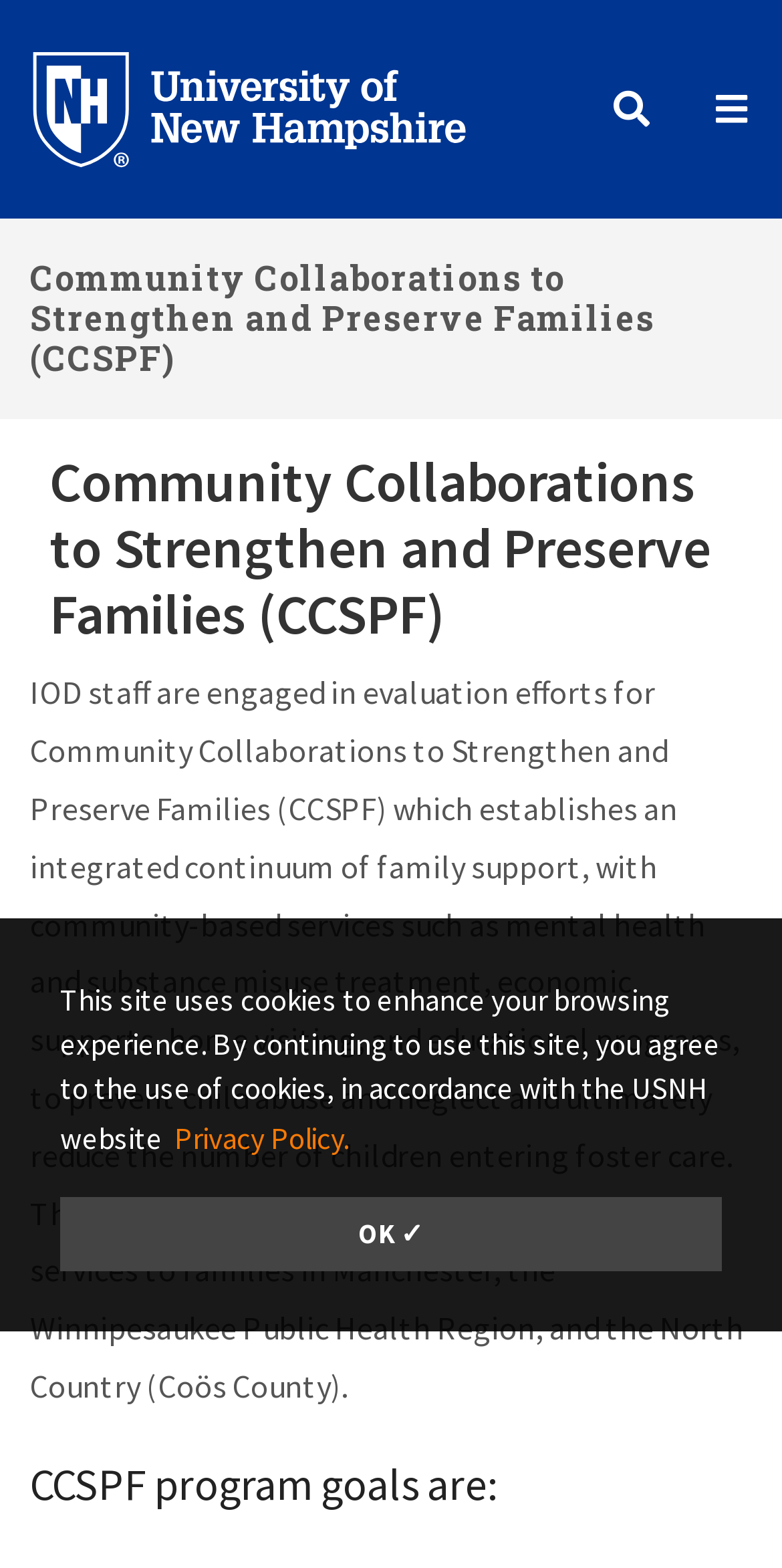What is the purpose of the home visiting service mentioned on the webpage?
Using the image as a reference, give an elaborate response to the question.

The webpage mentions that the CCSPF program establishes an integrated continuum of family support, including home visiting services, to prevent child abuse and neglect and ultimately reduce the number of children entering foster care. This suggests that the purpose of the home visiting service is to prevent child abuse and neglect.